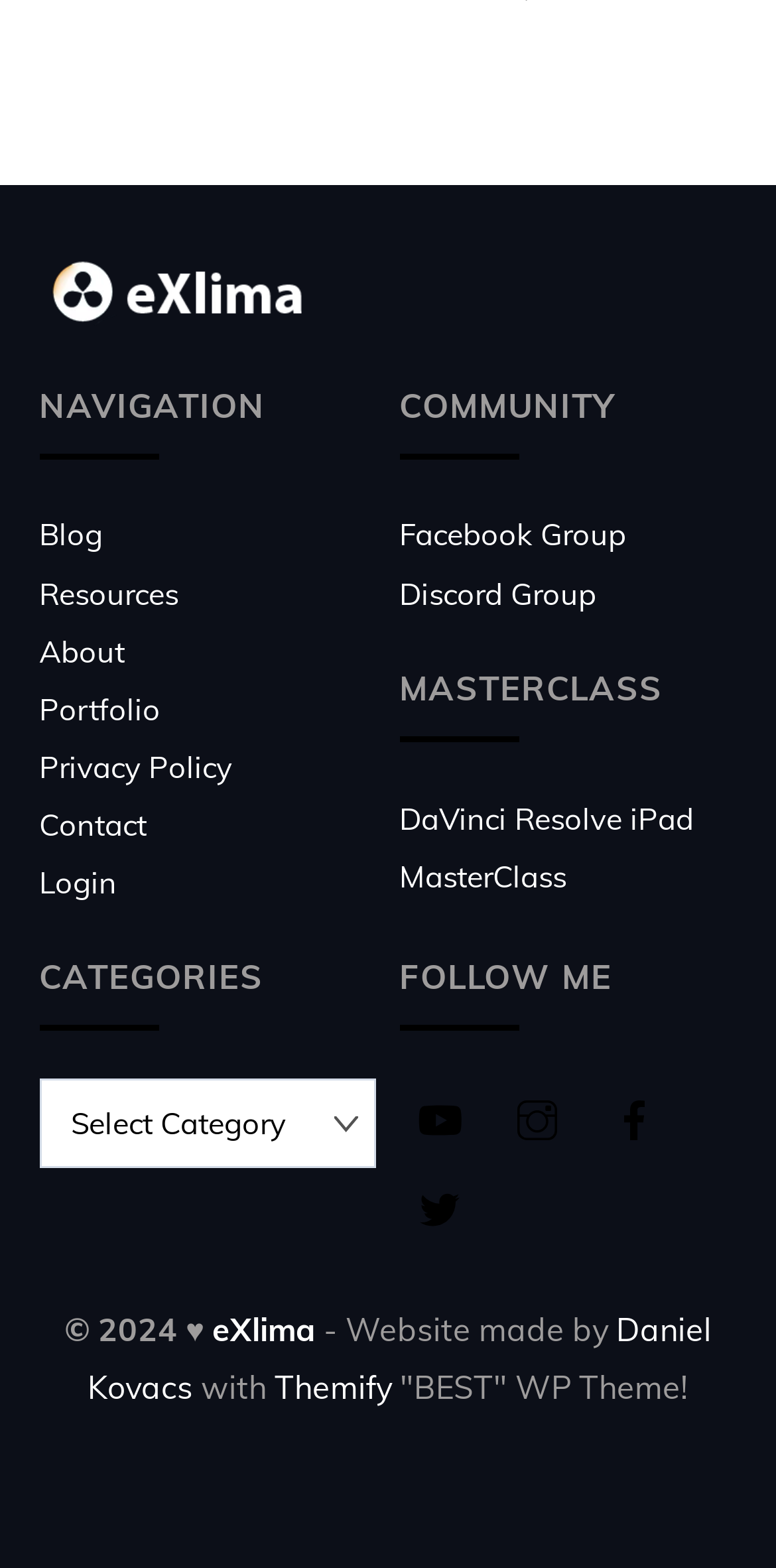Please identify the bounding box coordinates of the element I need to click to follow this instruction: "Click on the 'Blog' link".

[0.05, 0.329, 0.132, 0.353]